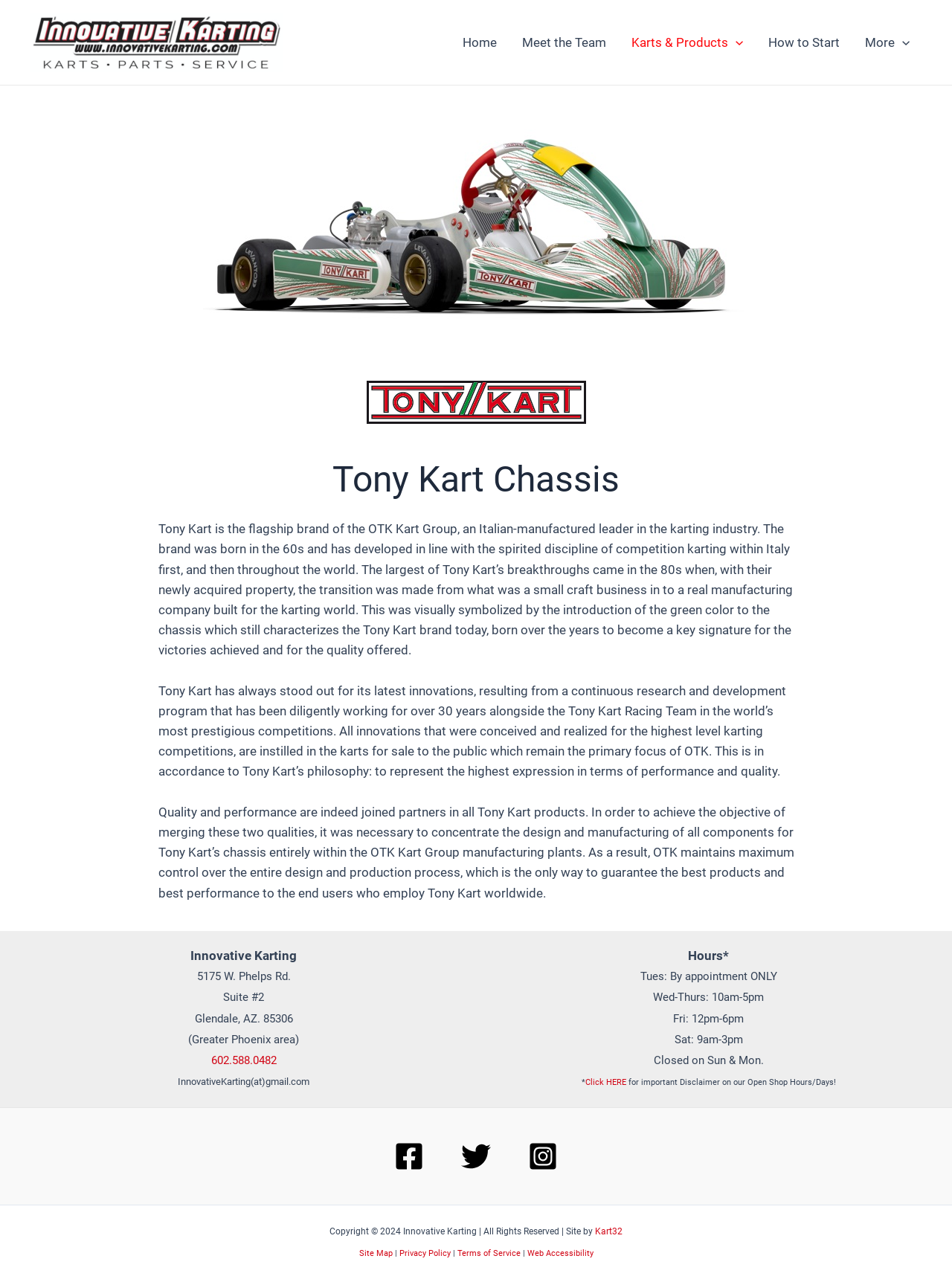Given the content of the image, can you provide a detailed answer to the question?
What is the address of Innovative Karting?

The address of Innovative Karting can be found in the contentinfo section of the webpage, where it is listed as '5175 W. Phelps Rd.' and 'Suite #2' on separate lines, indicating that it is a single address.